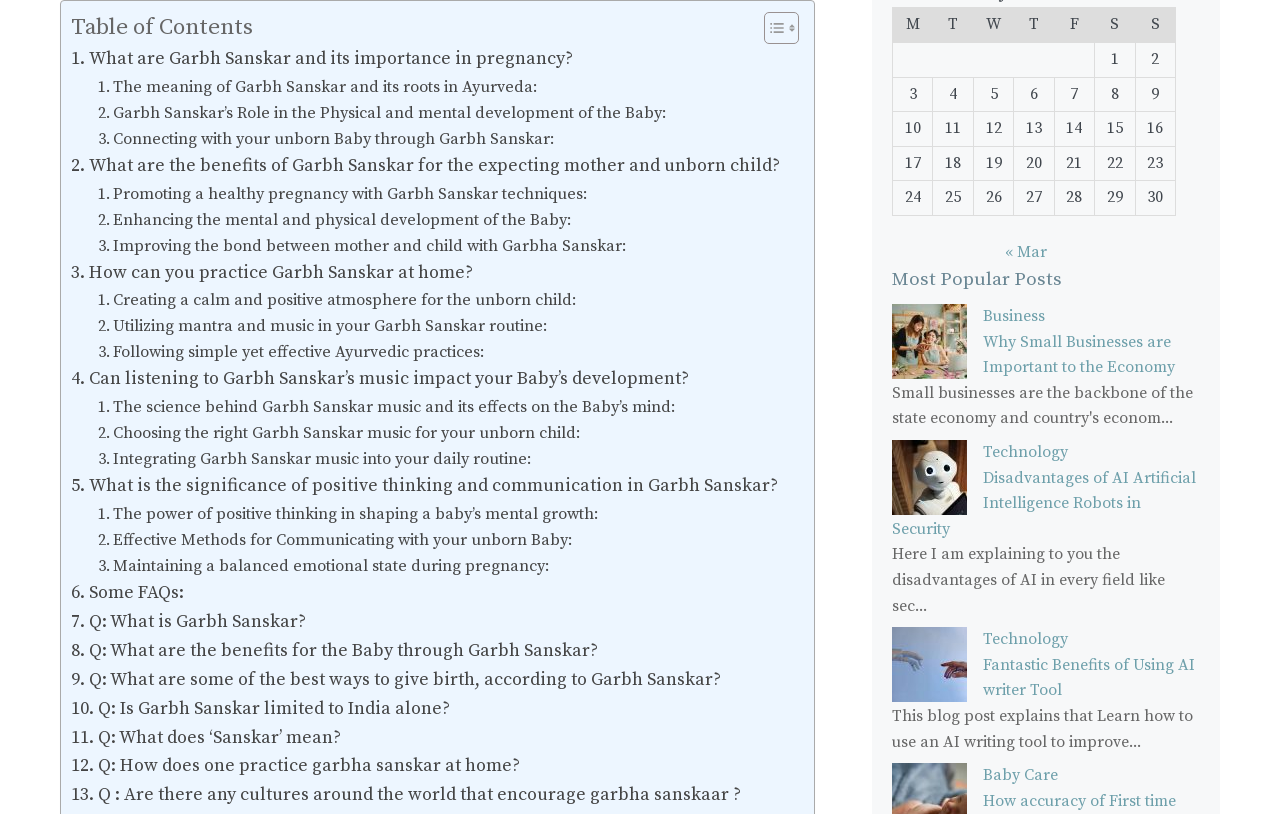Could you specify the bounding box coordinates for the clickable section to complete the following instruction: "View FAQs"?

[0.055, 0.711, 0.143, 0.747]